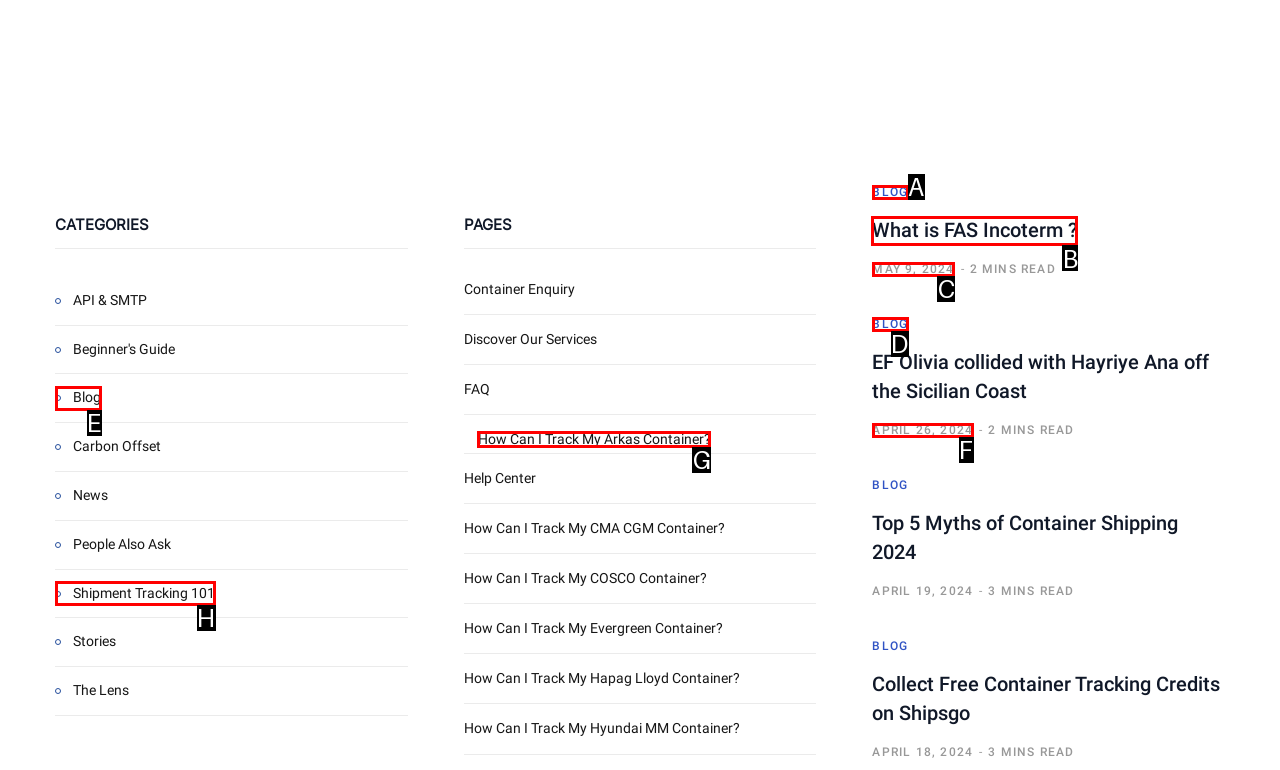Identify the correct lettered option to click in order to perform this task: Read 'What is FAS Incoterm?' article. Respond with the letter.

B